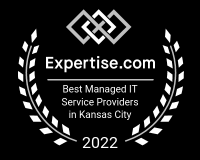Provide a comprehensive description of the image.

The image features a prestigious badge awarded by Expertise.com, recognizing the "Best Managed IT Service Providers in Kansas City" for the year 2022. The design includes a stylized emblem above a laurel wreath, symbolizing excellence and achievement within the IT service industry. This accolade highlights the commitment to quality and the significant impact of top-performing managed service providers in the Kansas City area, reinforcing their reputation as leaders in the field.